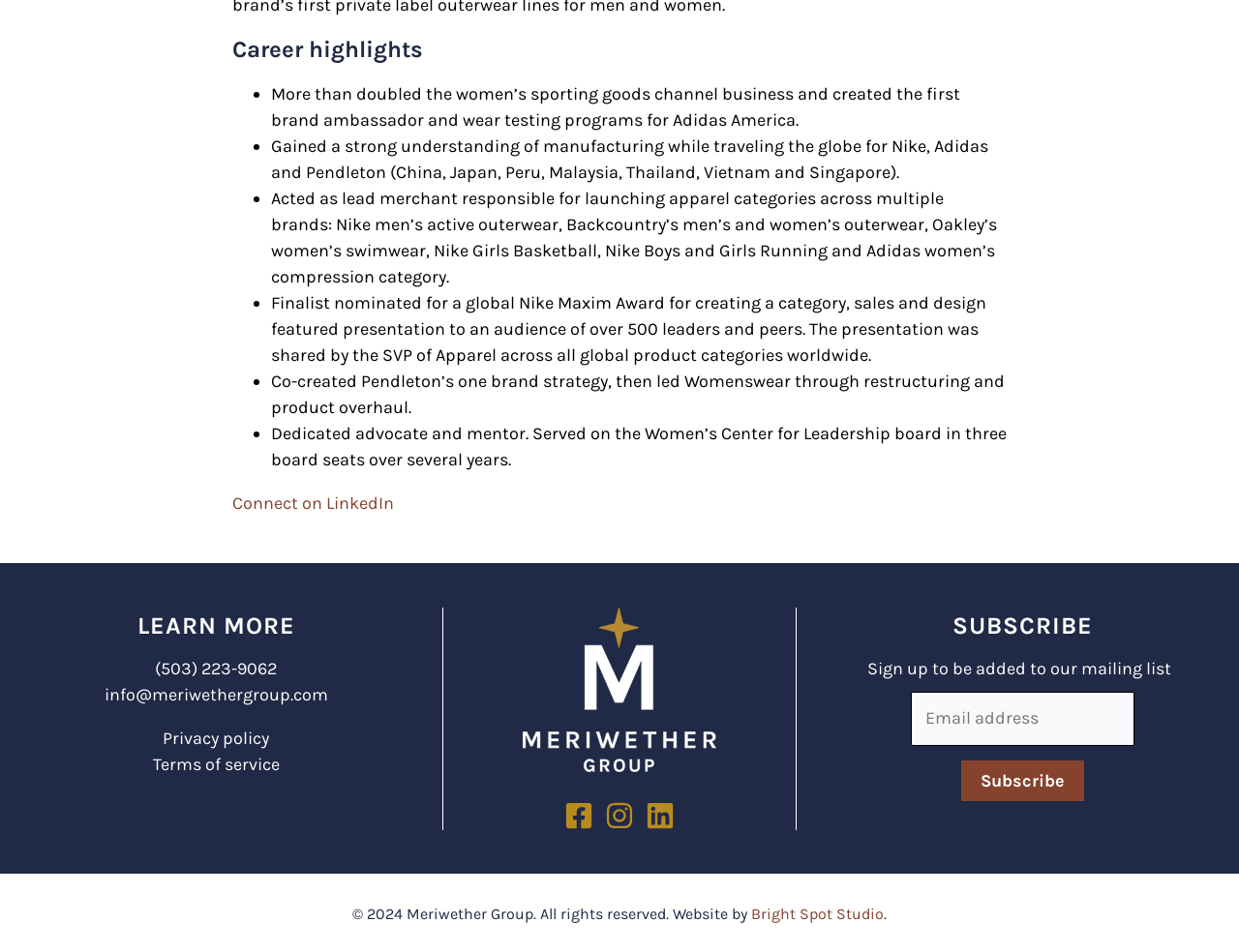Locate the UI element described by info@meriwethergroup.com and provide its bounding box coordinates. Use the format (top-left x, top-left y, bottom-right x, bottom-right y) with all values as floating point numbers between 0 and 1.

[0.084, 0.718, 0.265, 0.741]